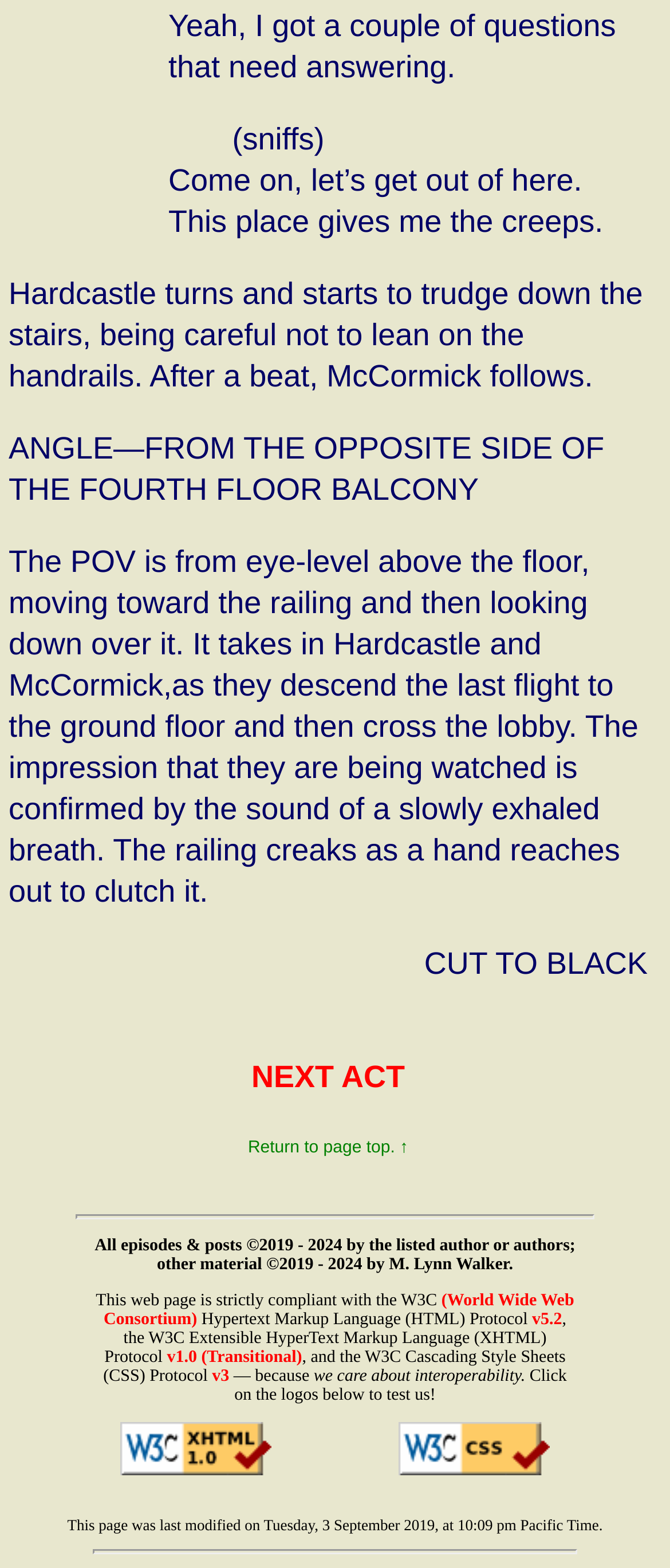Locate the bounding box coordinates of the element I should click to achieve the following instruction: "Click Return to page top".

[0.37, 0.726, 0.609, 0.738]